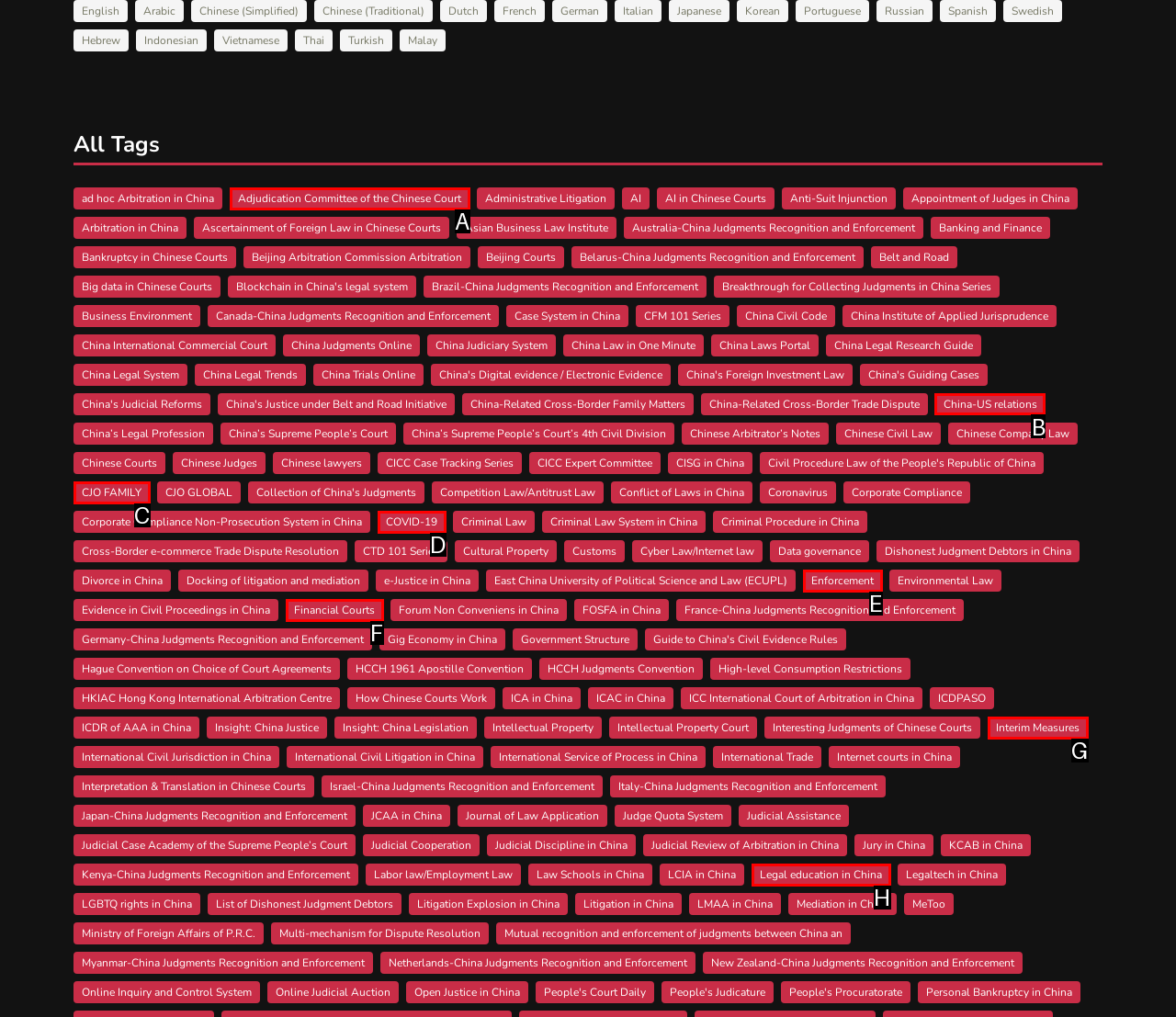Determine the right option to click to perform this task: Explore 'China-US relations'
Answer with the correct letter from the given choices directly.

B